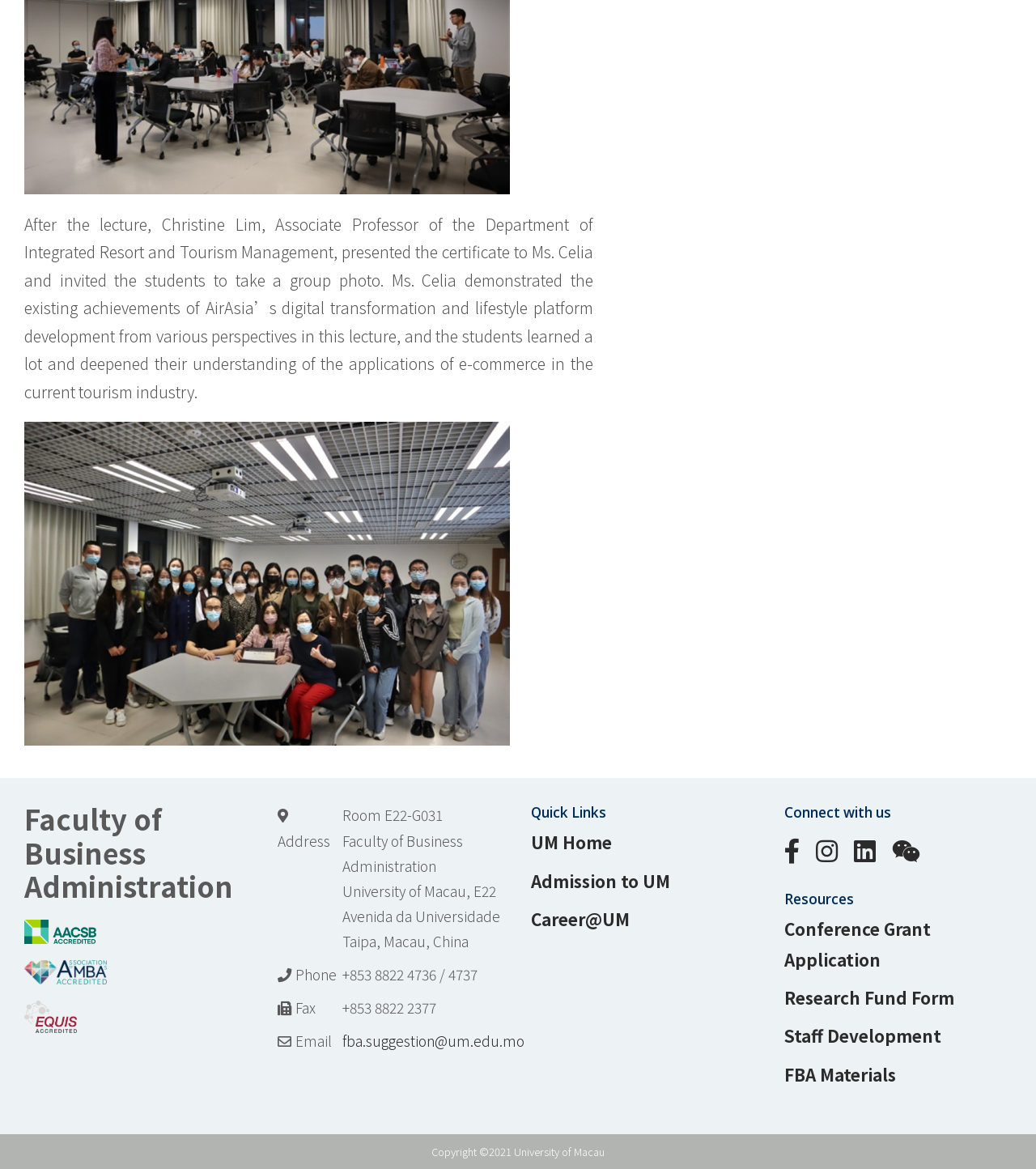Highlight the bounding box coordinates of the element you need to click to perform the following instruction: "Connect with us on Facebook."

[0.788, 0.708, 0.809, 0.747]